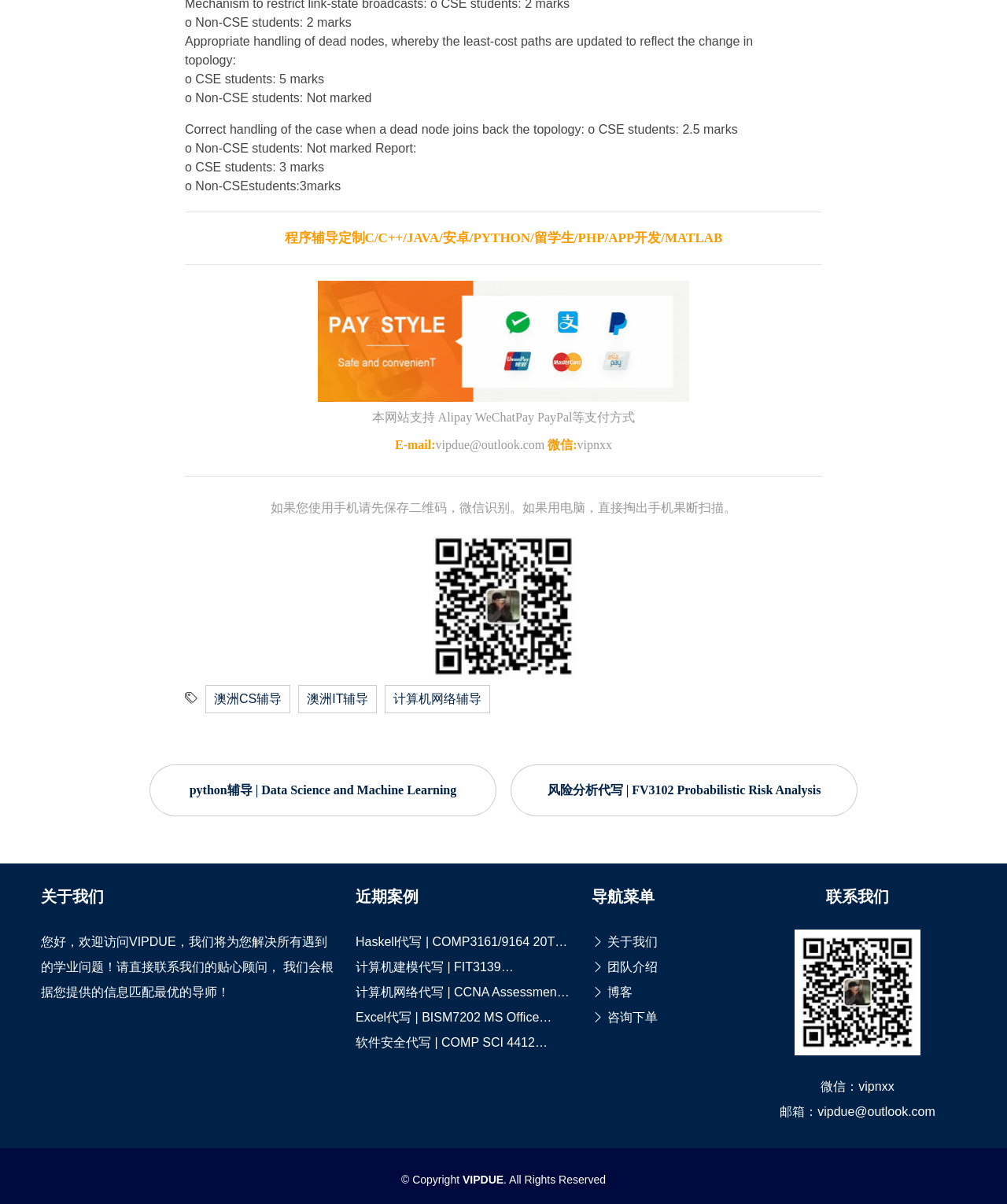Use a single word or phrase to answer the following:
How many links are there under '近期案例'?

5